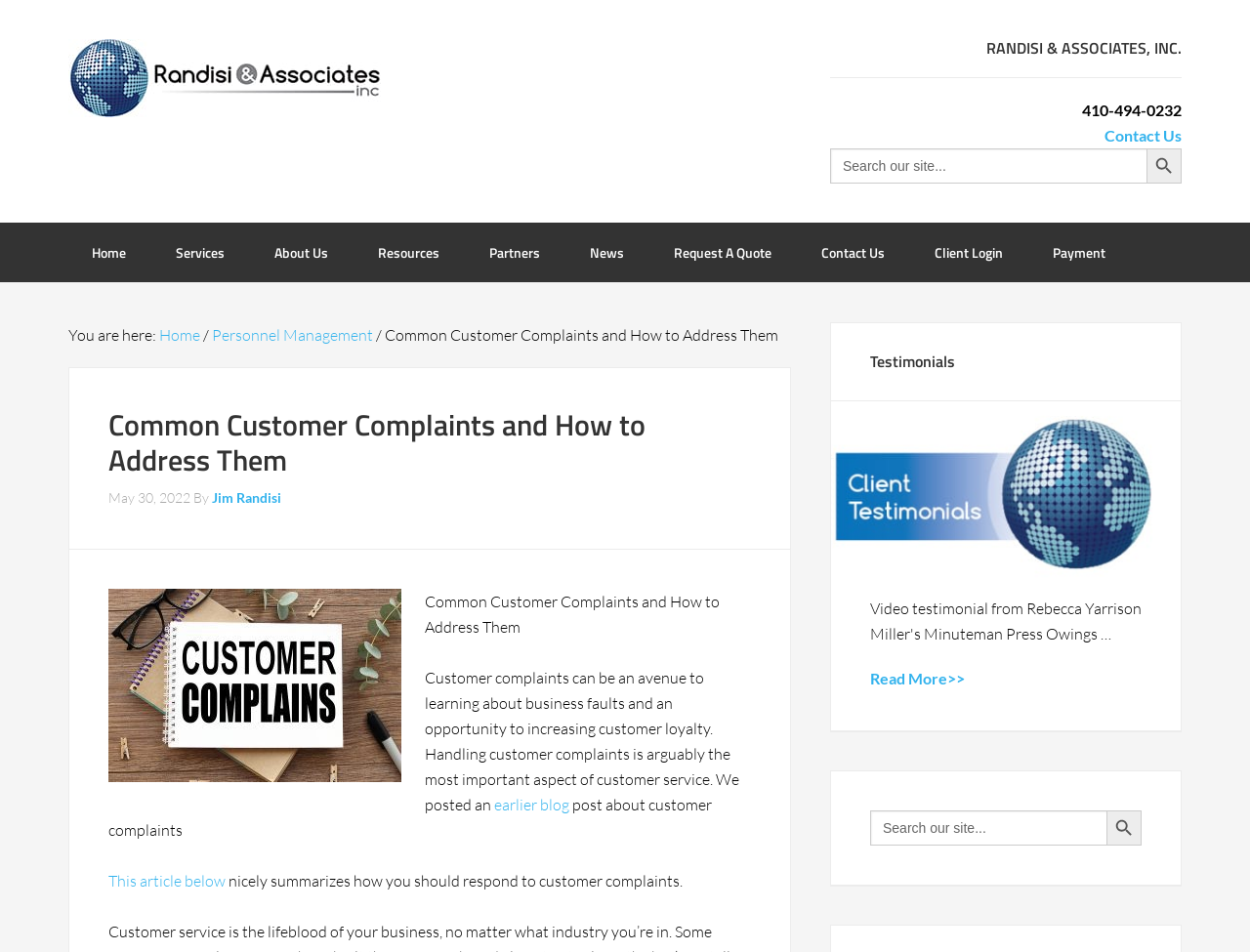Using the provided element description, identify the bounding box coordinates as (top-left x, top-left y, bottom-right x, bottom-right y). Ensure all values are between 0 and 1. Description: Search

None